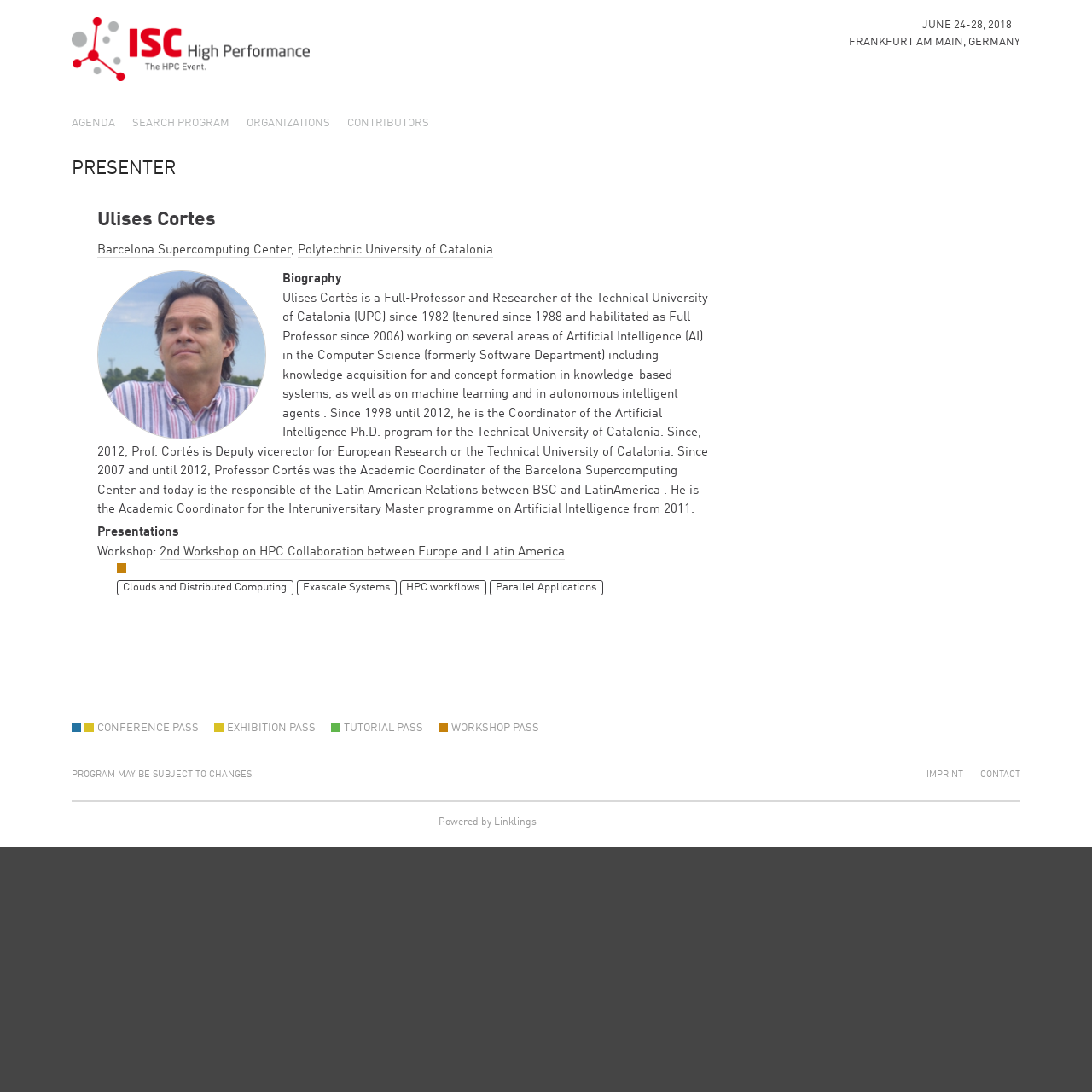Give the bounding box coordinates for this UI element: "Search Program". The coordinates should be four float numbers between 0 and 1, arranged as [left, top, right, bottom].

[0.124, 0.098, 0.222, 0.129]